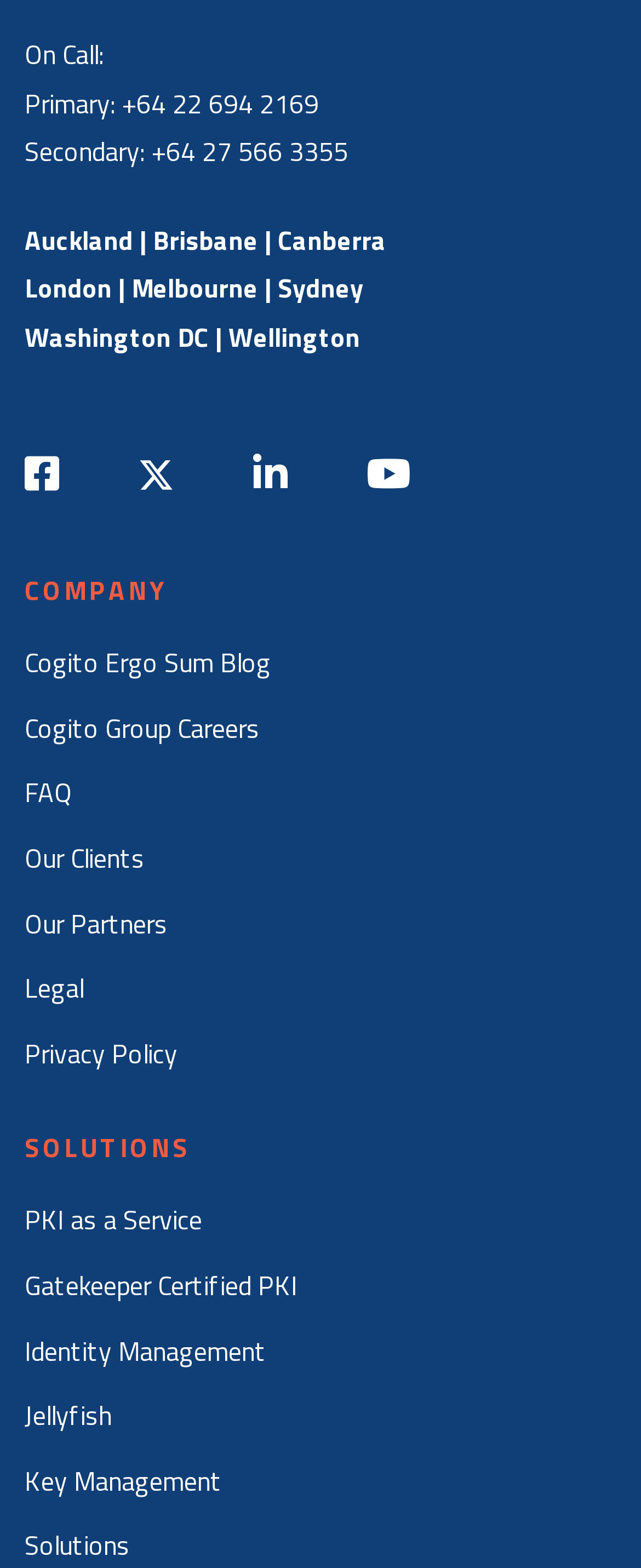Locate the bounding box of the UI element with the following description: "Cogito Ergo Sum Blog".

[0.038, 0.41, 0.423, 0.435]